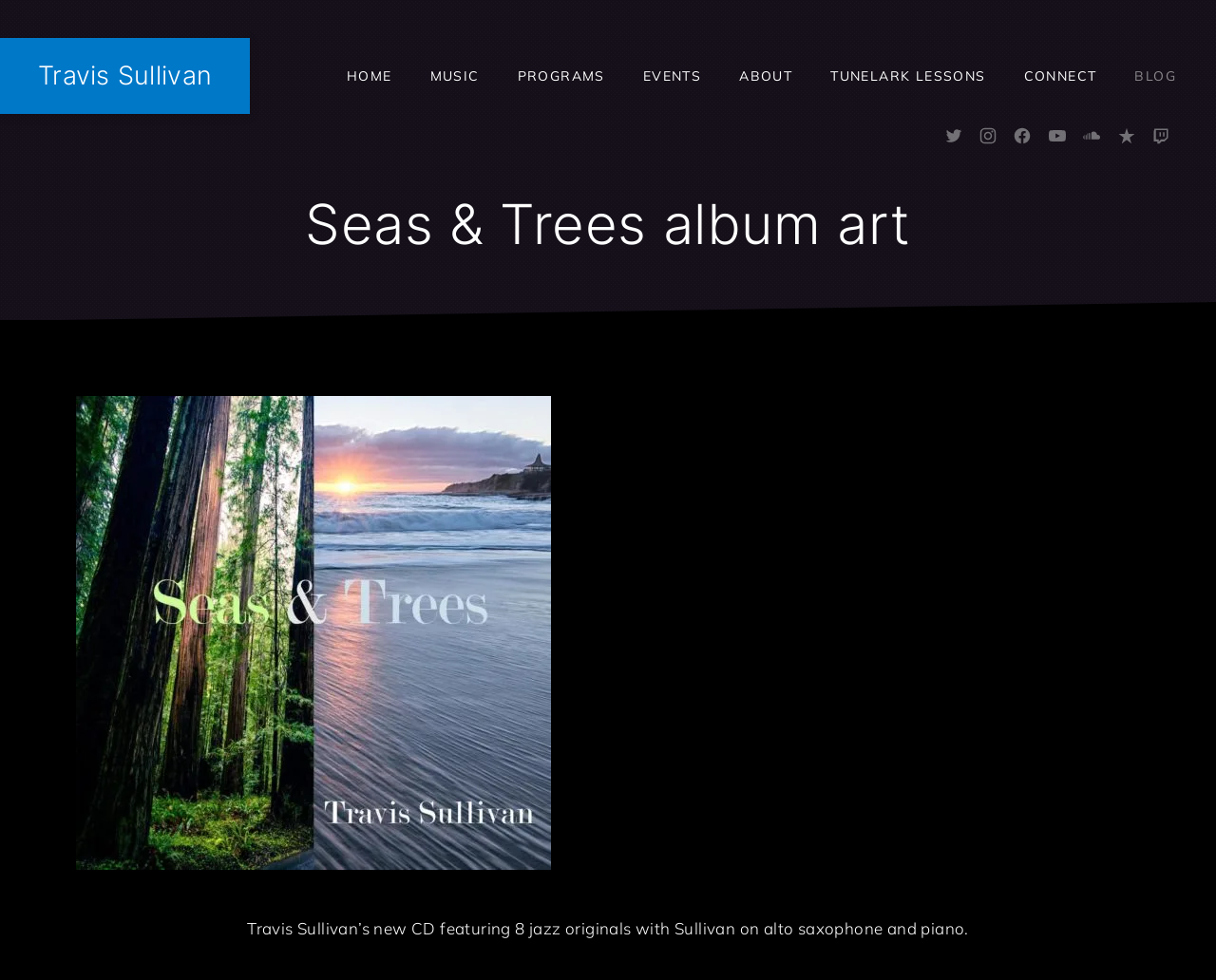Please determine the bounding box coordinates, formatted as (top-left x, top-left y, bottom-right x, bottom-right y), with all values as floating point numbers between 0 and 1. Identify the bounding box of the region described as: Tunelark Lessons

[0.667, 0.039, 0.826, 0.116]